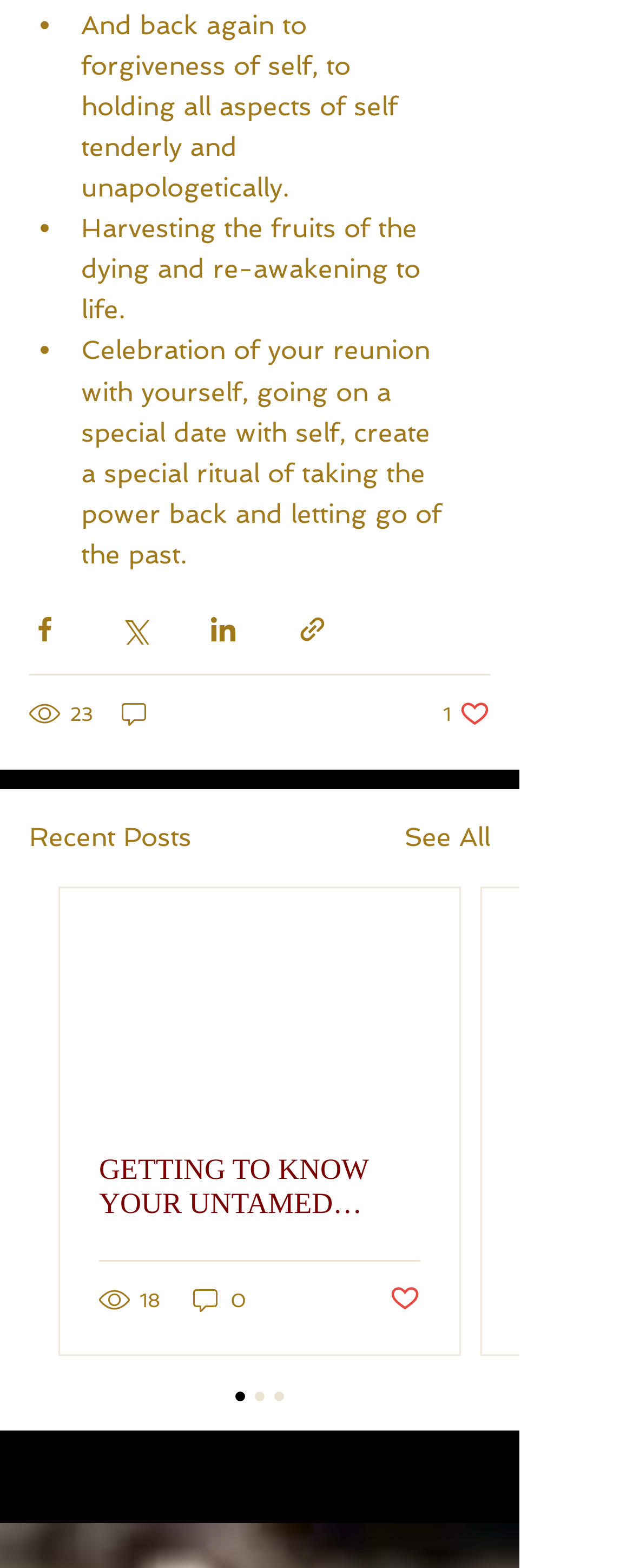Determine the bounding box coordinates of the UI element described below. Use the format (top-left x, top-left y, bottom-right x, bottom-right y) with floating point numbers between 0 and 1: aria-label="Share via link"

[0.469, 0.392, 0.518, 0.411]